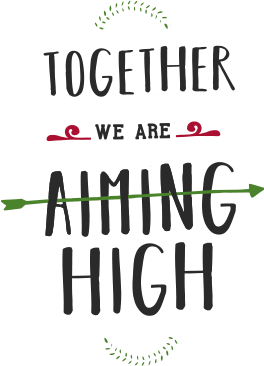What does the arrow symbolize?
Utilize the information in the image to give a detailed answer to the question.

The decorative arrow running horizontally through the phrase 'TOGETHER WE ARE AIMING HIGH' is a visual element that adds meaning to the design. It symbolizes direction and motivation, emphasizing the idea of moving forward and striving for higher achievements.